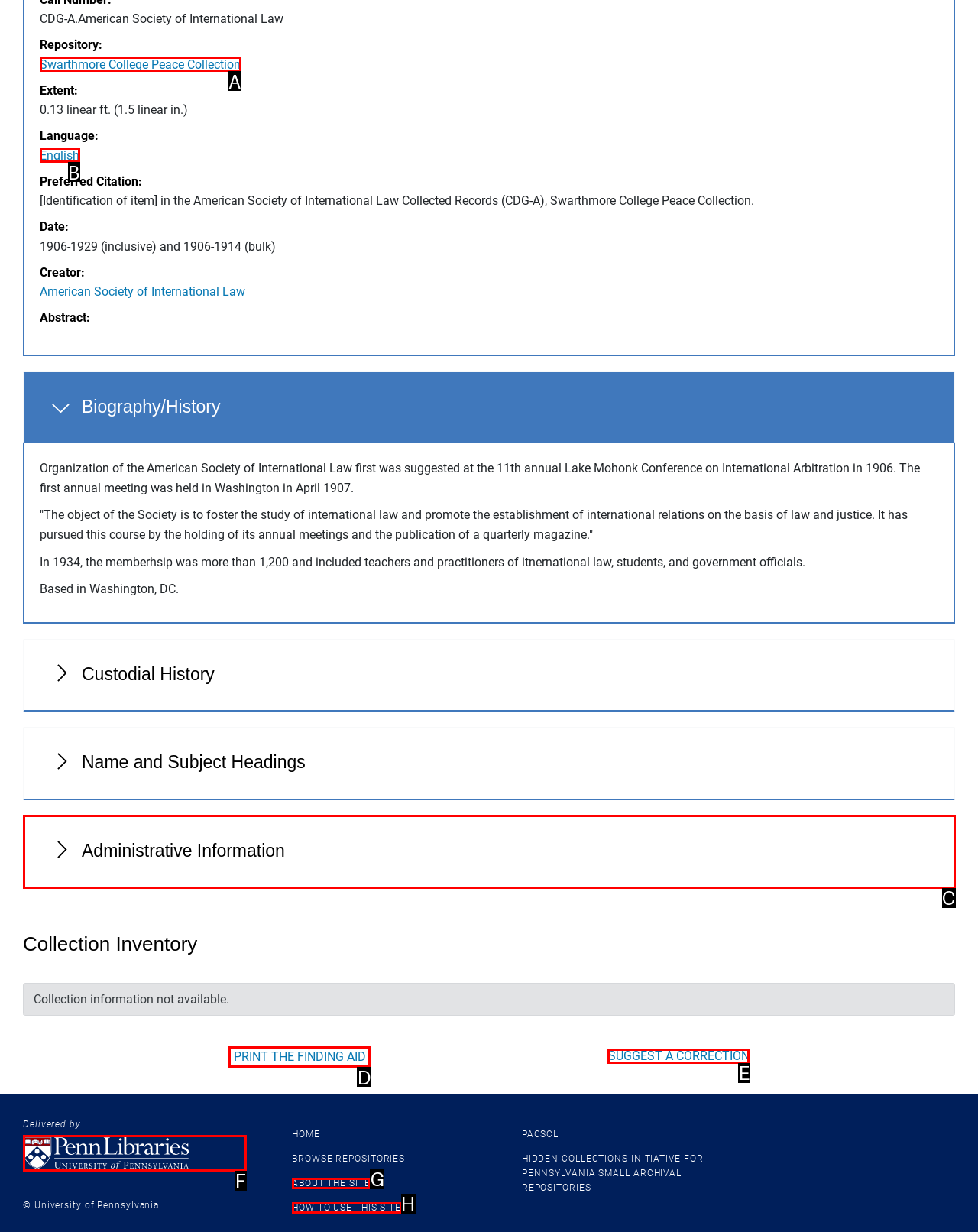Match the element description to one of the options: Suggest a correction
Respond with the corresponding option's letter.

E